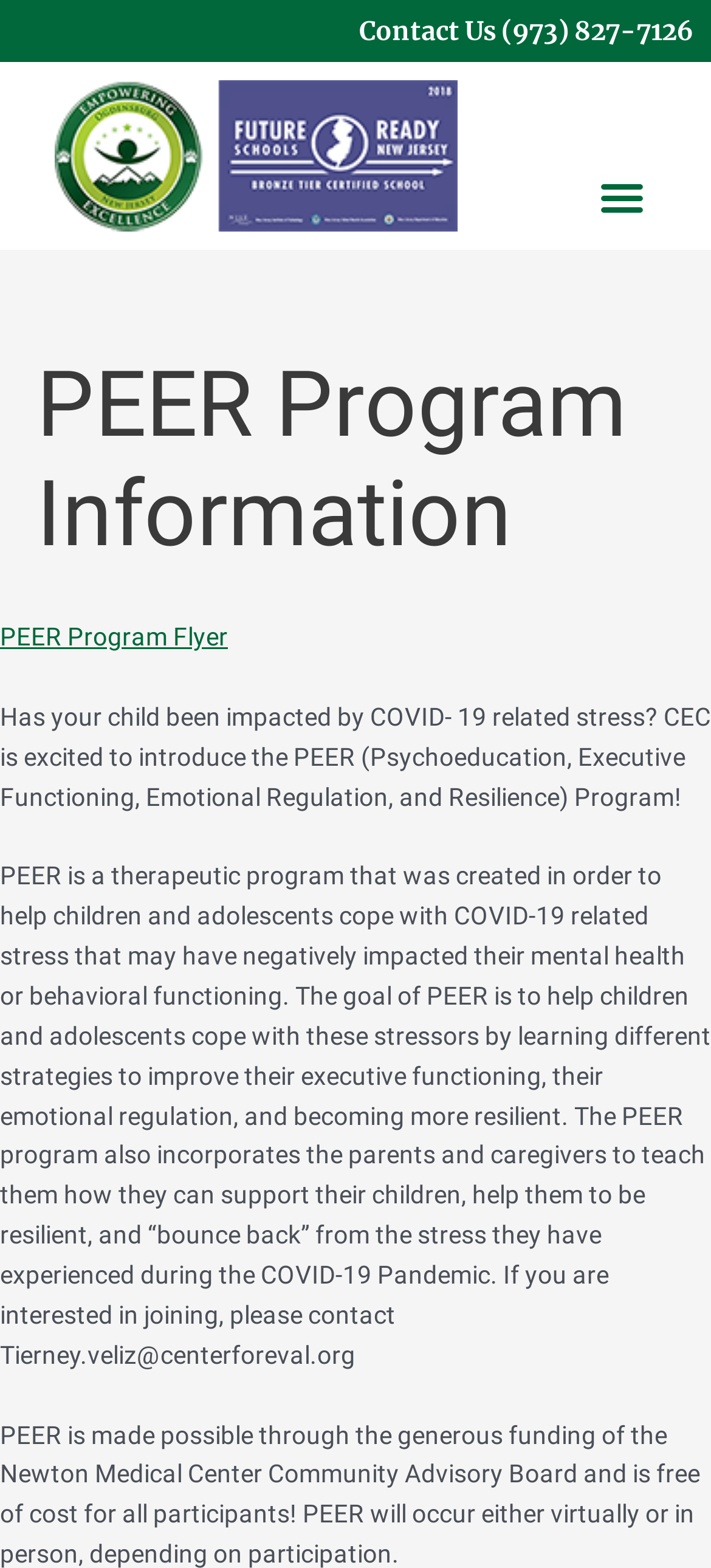What is the name of the person to contact for joining the PEER program?
Using the screenshot, give a one-word or short phrase answer.

Tierney Veliz